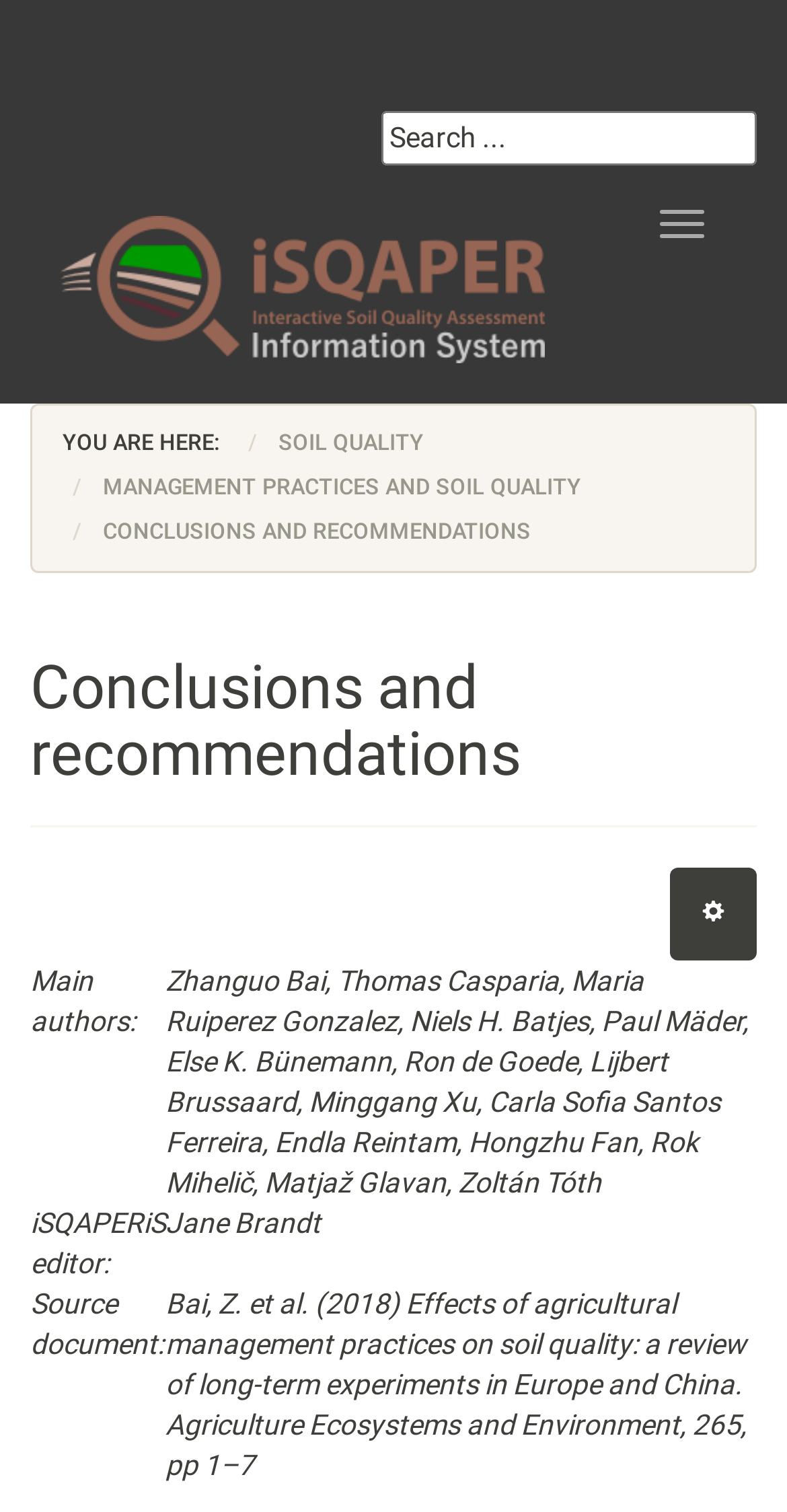Bounding box coordinates must be specified in the format (top-left x, top-left y, bottom-right x, bottom-right y). All values should be floating point numbers between 0 and 1. What are the bounding box coordinates of the UI element described as: Management practices and soil quality

[0.131, 0.313, 0.738, 0.331]